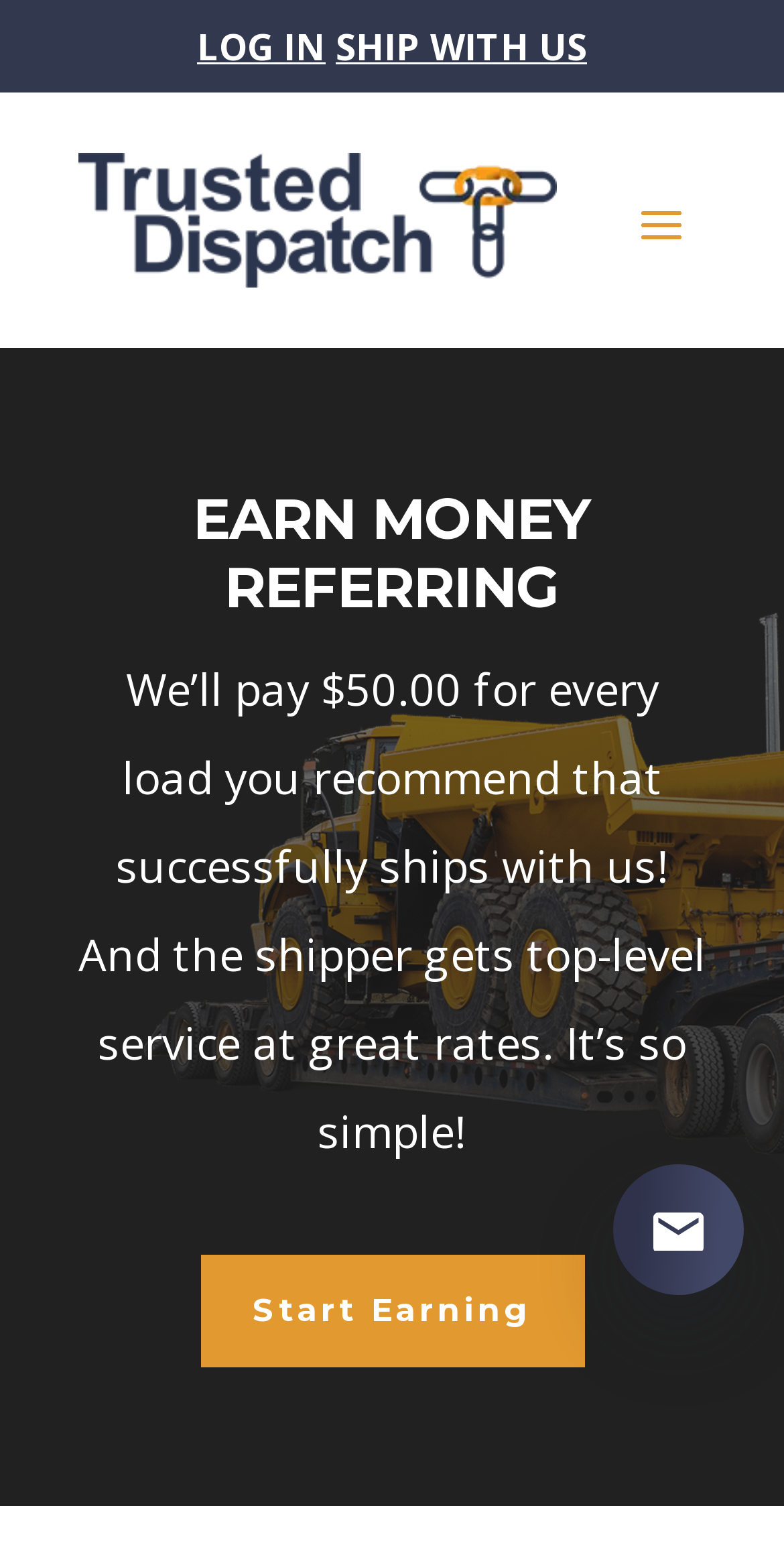Provide the bounding box coordinates of the HTML element this sentence describes: "SHIP WITH US". The bounding box coordinates consist of four float numbers between 0 and 1, i.e., [left, top, right, bottom].

[0.428, 0.014, 0.749, 0.045]